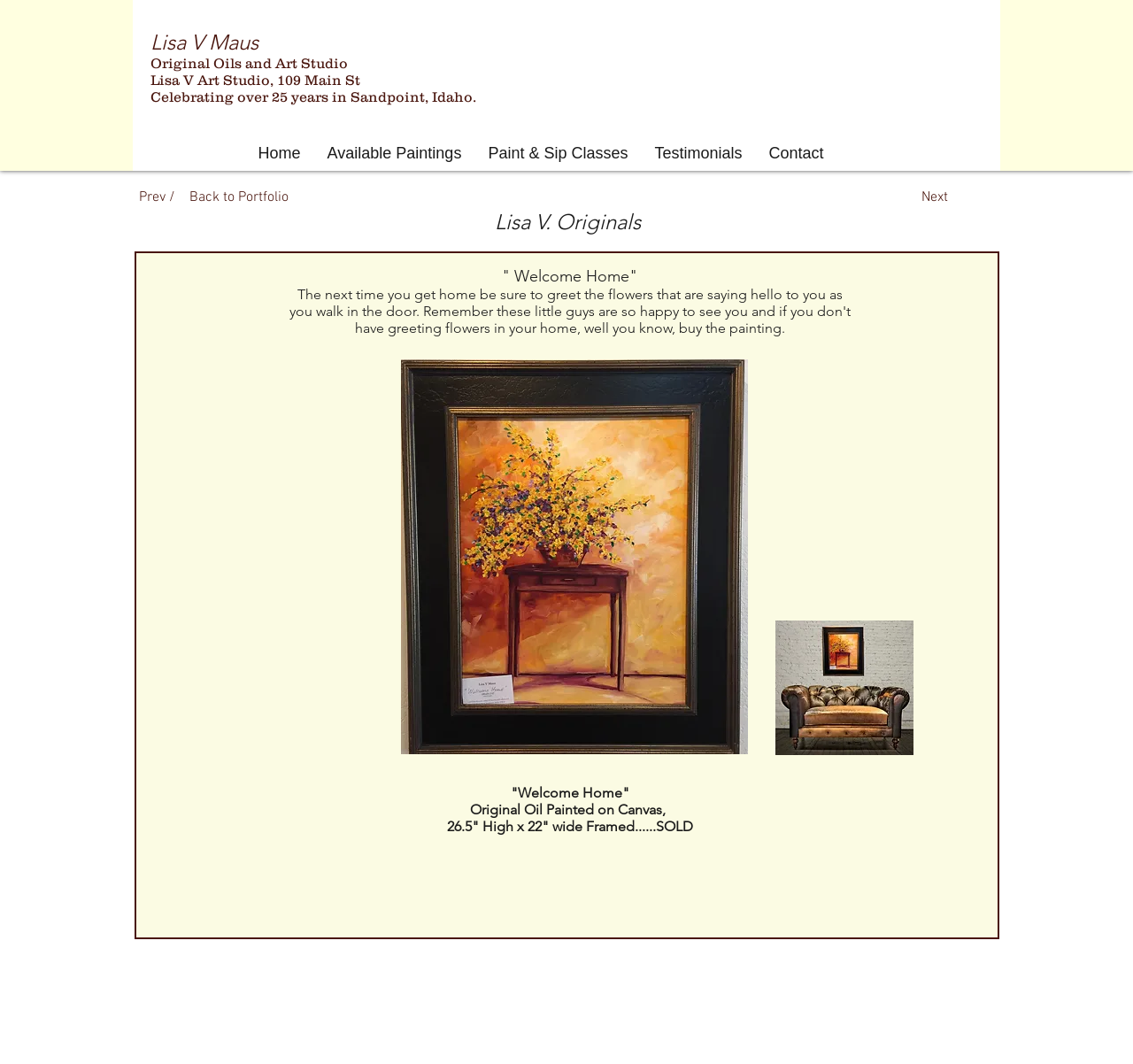Respond with a single word or short phrase to the following question: 
What type of art is featured on the webpage?

Original Oils